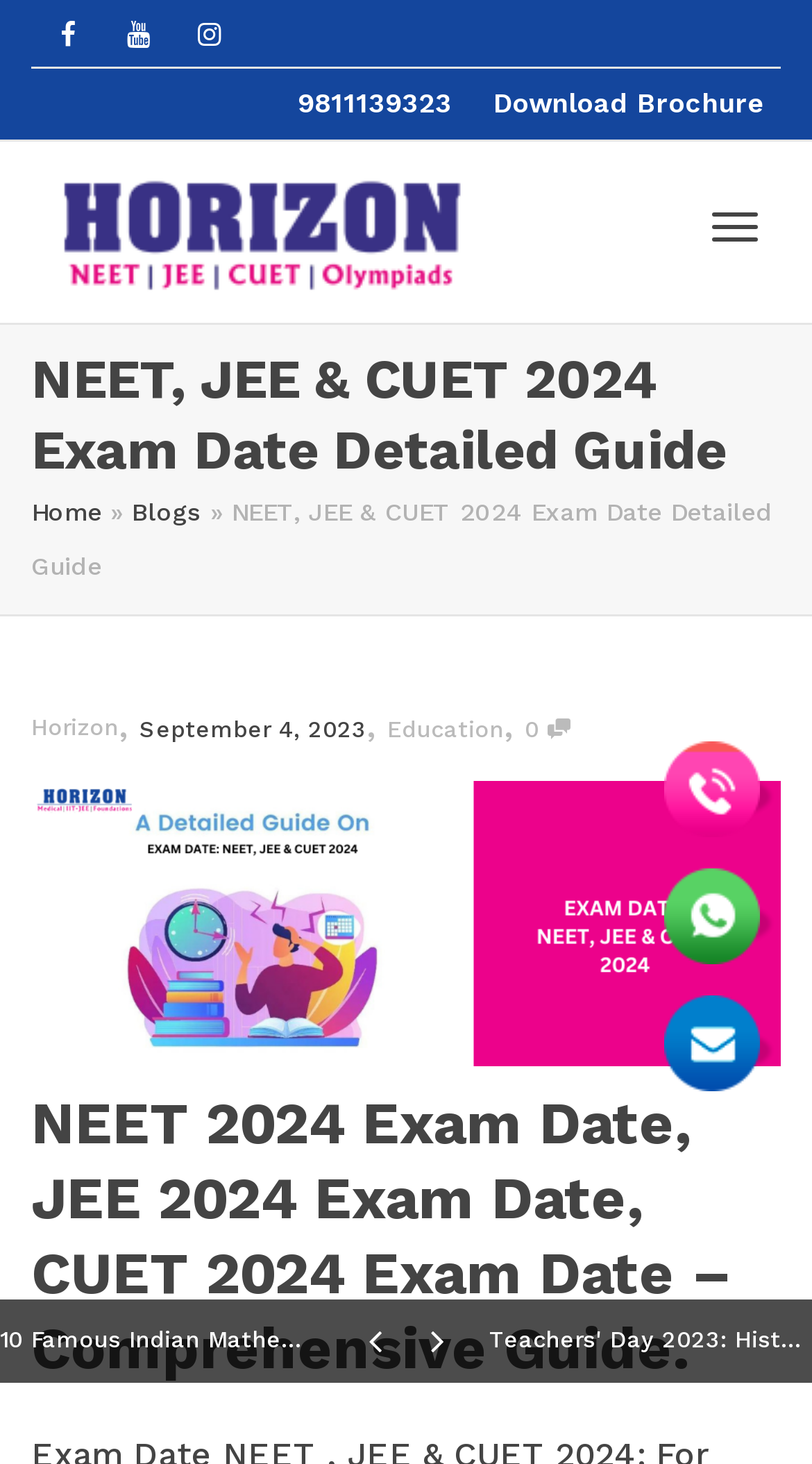Identify the bounding box coordinates for the region to click in order to carry out this instruction: "Read Blogs". Provide the coordinates using four float numbers between 0 and 1, formatted as [left, top, right, bottom].

[0.162, 0.34, 0.249, 0.36]